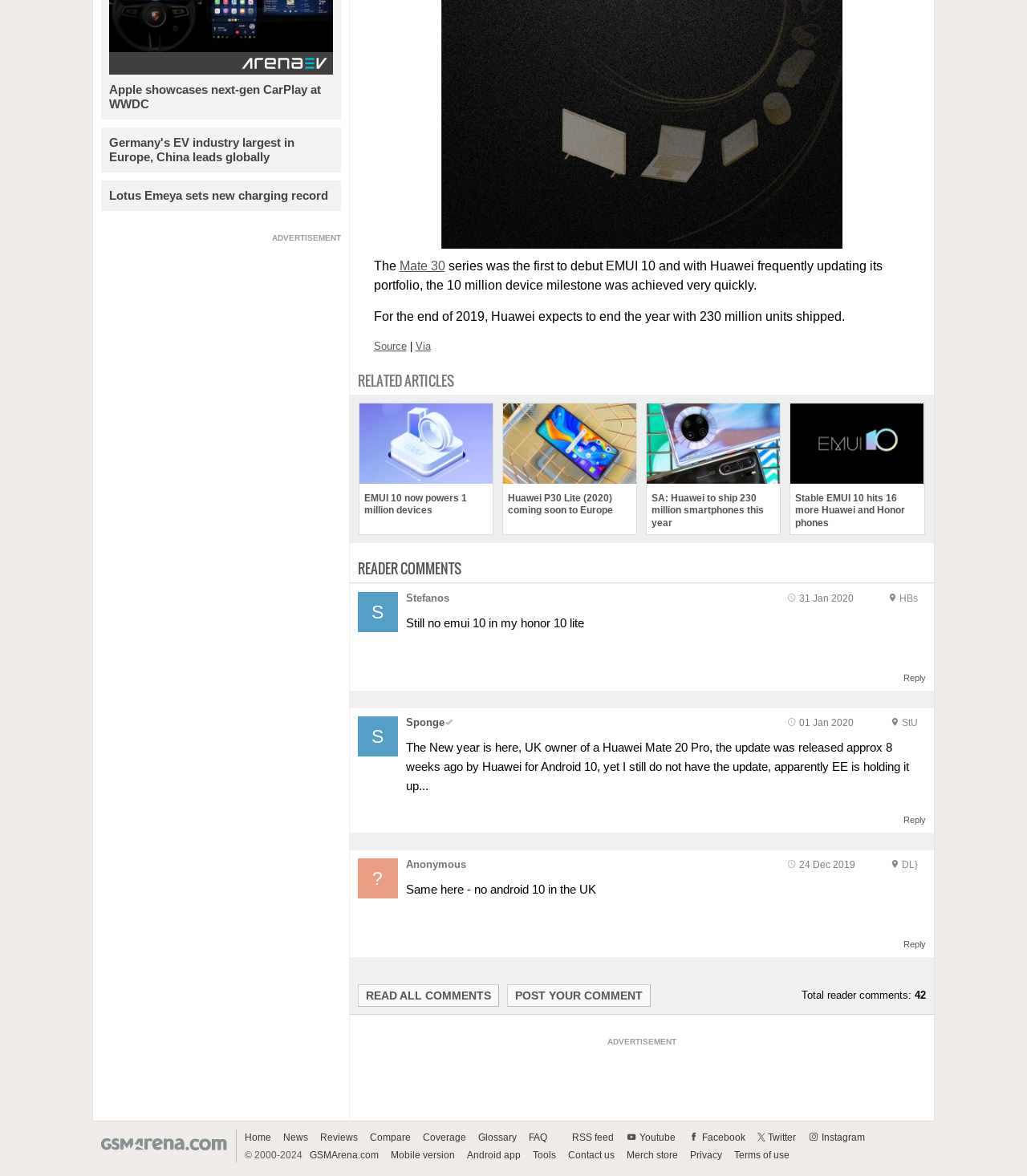Please identify the coordinates of the bounding box that should be clicked to fulfill this instruction: "Read comments from Stefanos".

[0.395, 0.504, 0.437, 0.514]